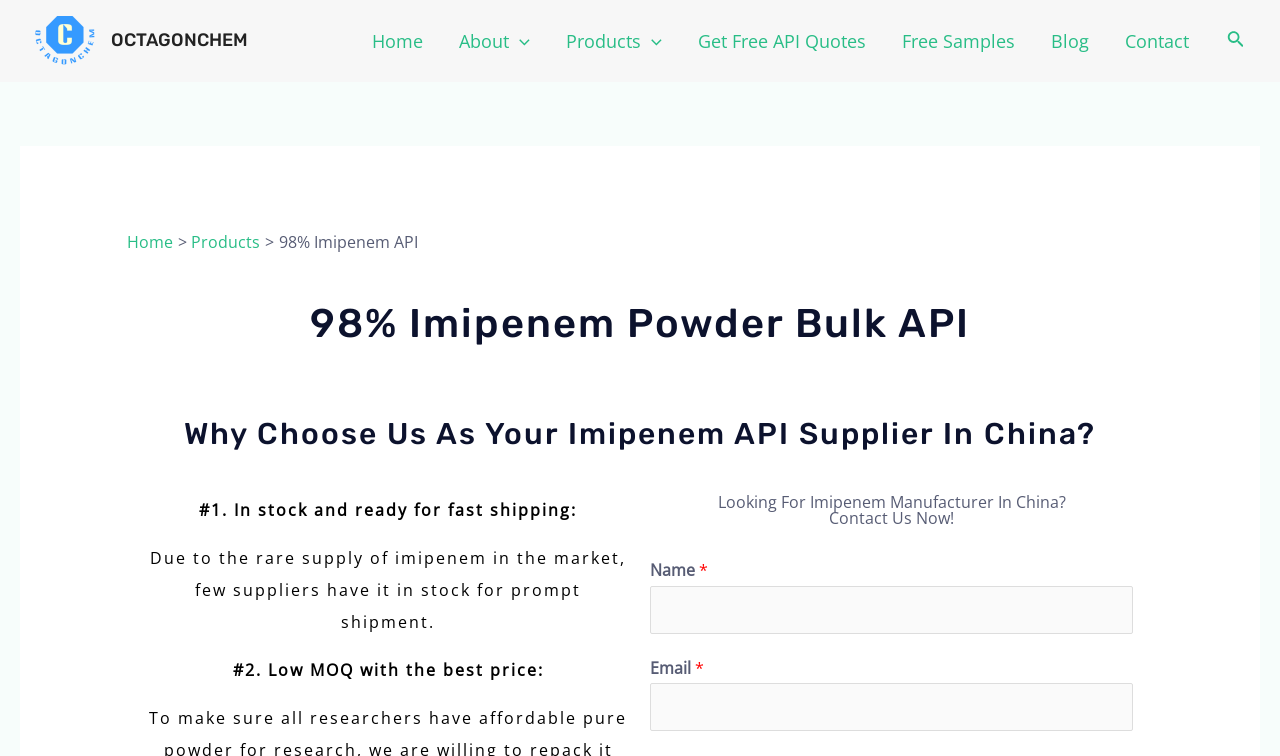Find the bounding box of the web element that fits this description: "alt="About octagonchem logo"".

[0.027, 0.037, 0.074, 0.067]